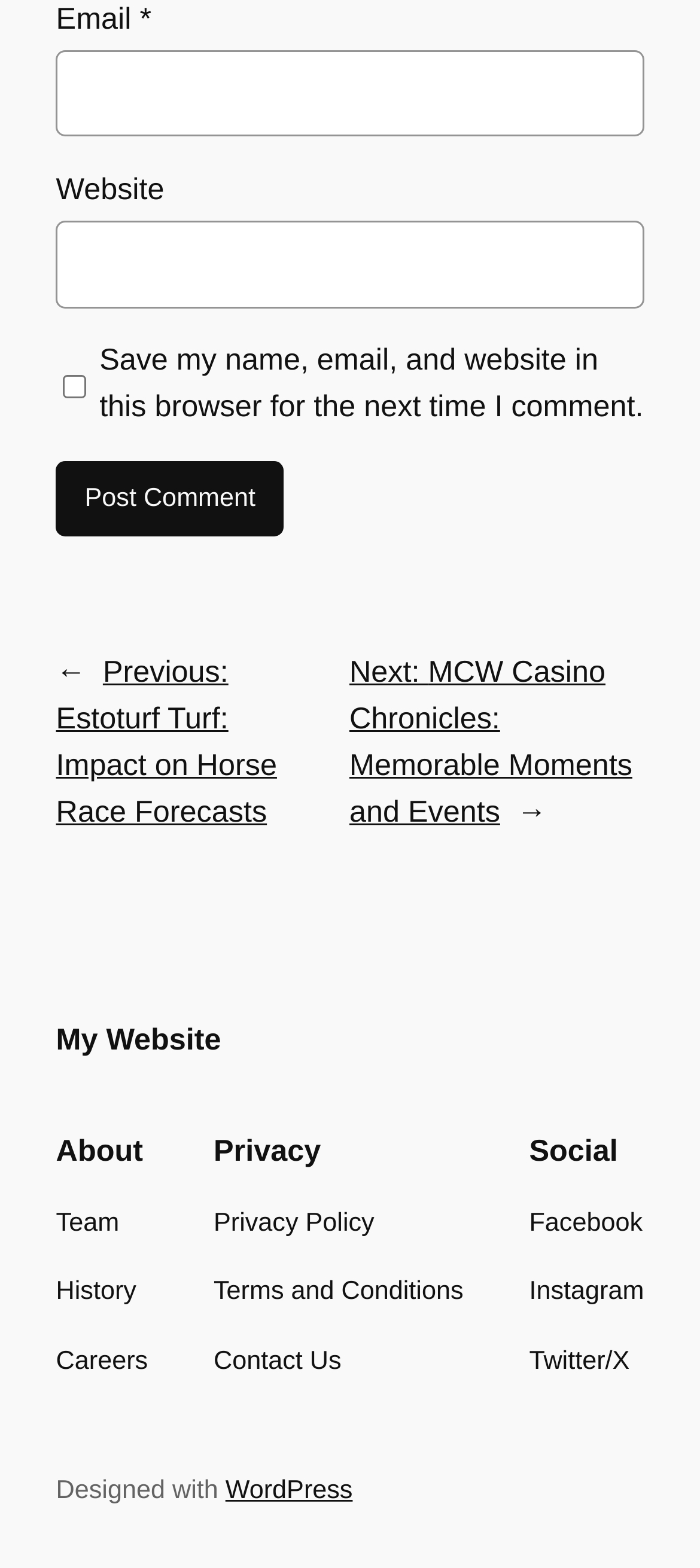Using the details in the image, give a detailed response to the question below:
What is the purpose of the checkbox?

The checkbox has a description 'Save my name, email, and website in this browser for the next time I comment.' which indicates that its purpose is to save the user's comment information for future use.